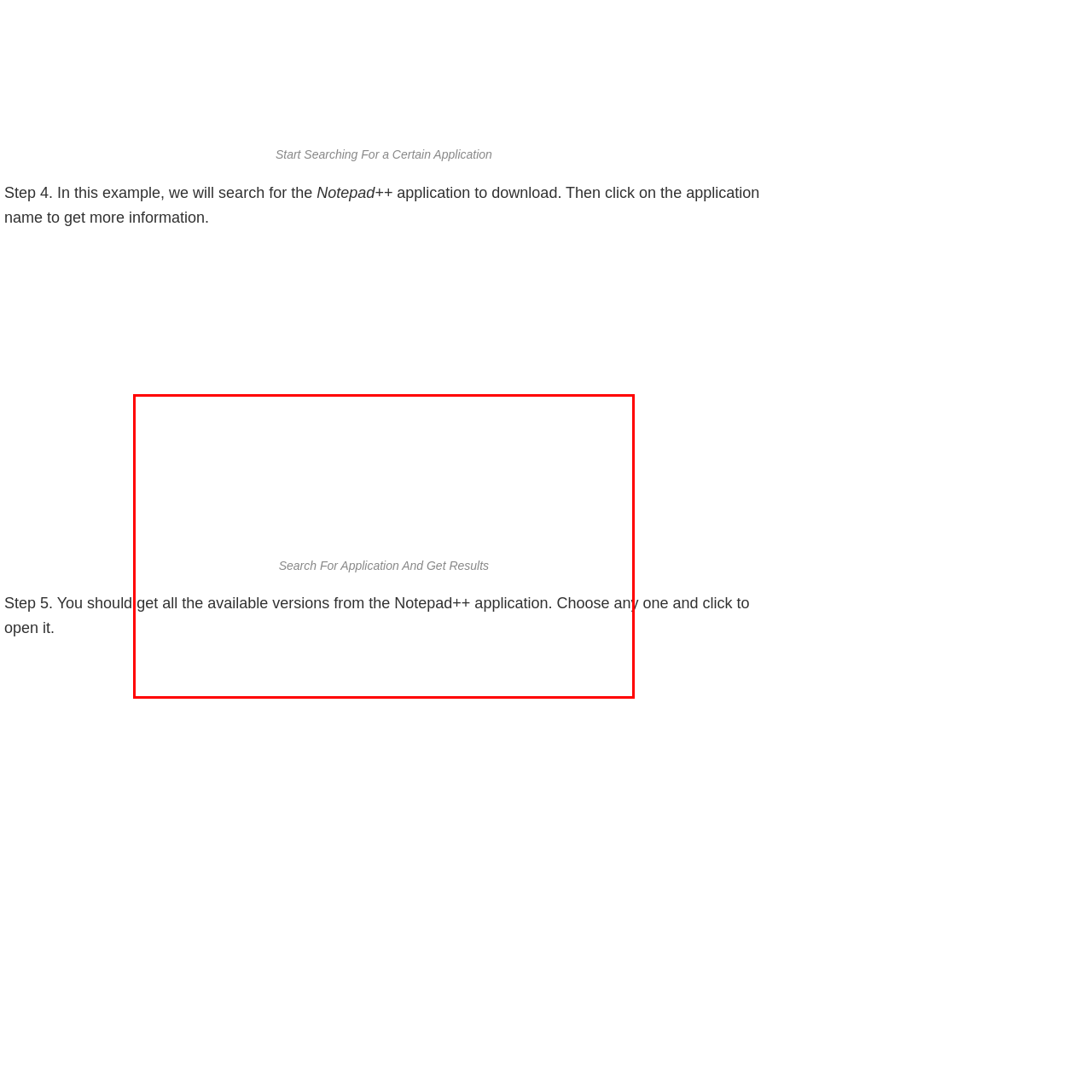Inspect the picture enclosed by the red border, What action is emphasized in the instruction? Provide your answer as a single word or phrase.

Selecting a version